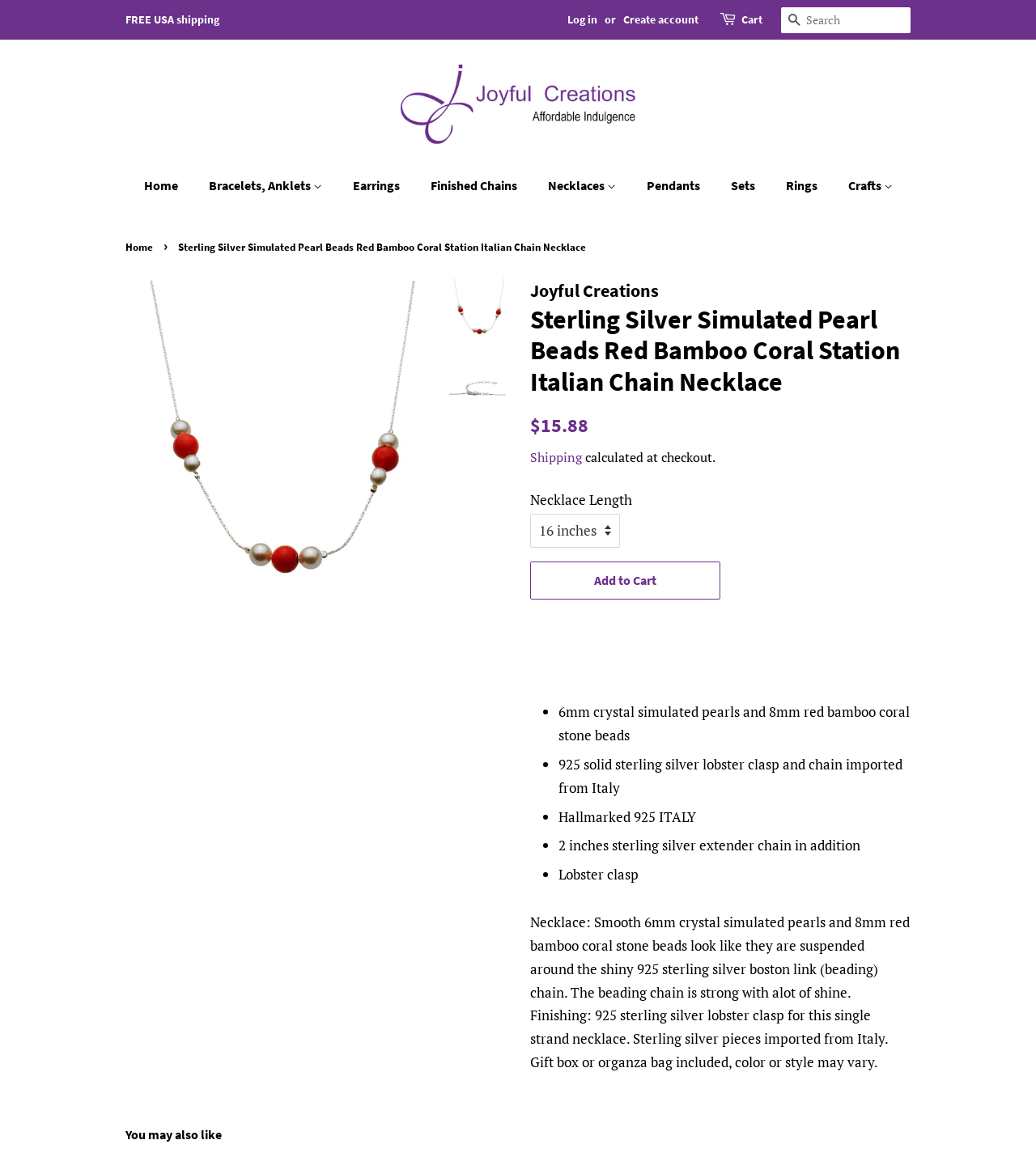Answer the question below with a single word or a brief phrase: 
What type of clasp is used in the necklace?

Lobster clasp